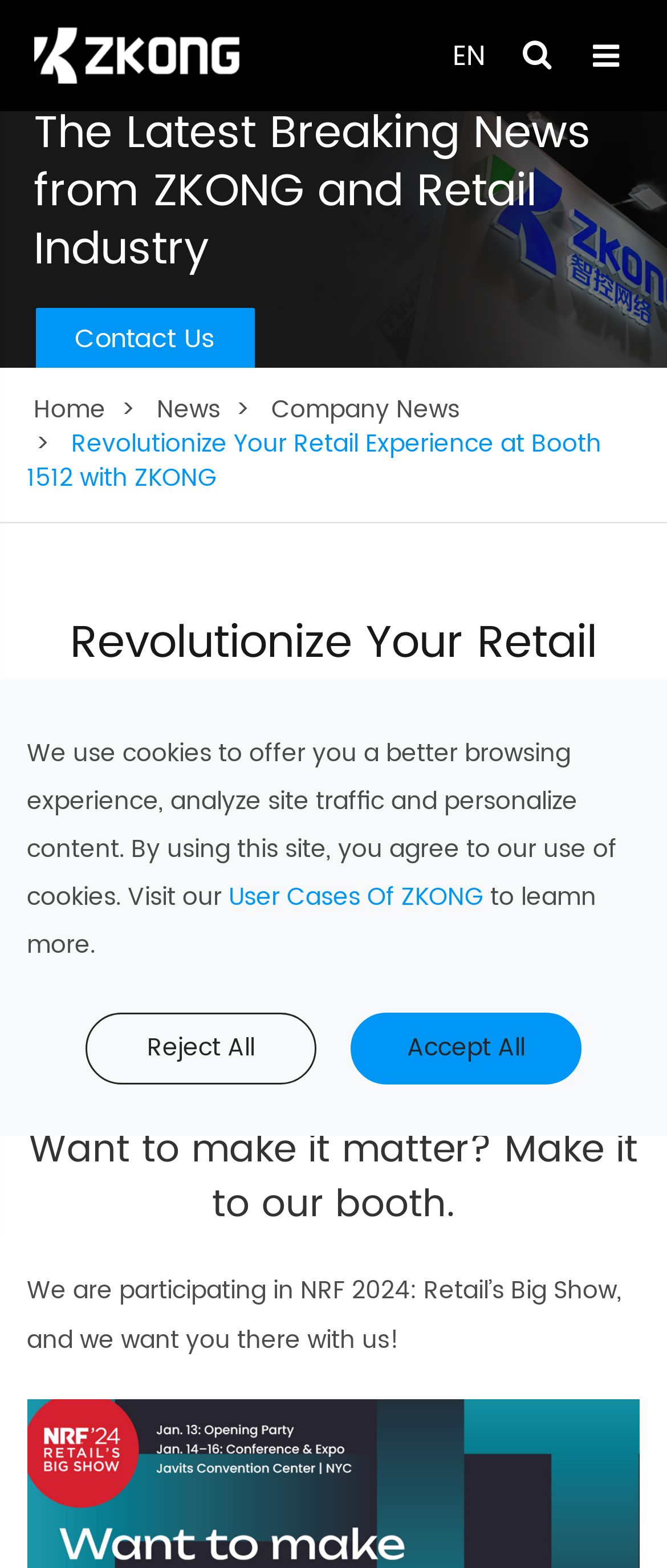What is the company name?
Please provide a single word or phrase answer based on the image.

Hangzhou Zkong Networks Co., Ltd.